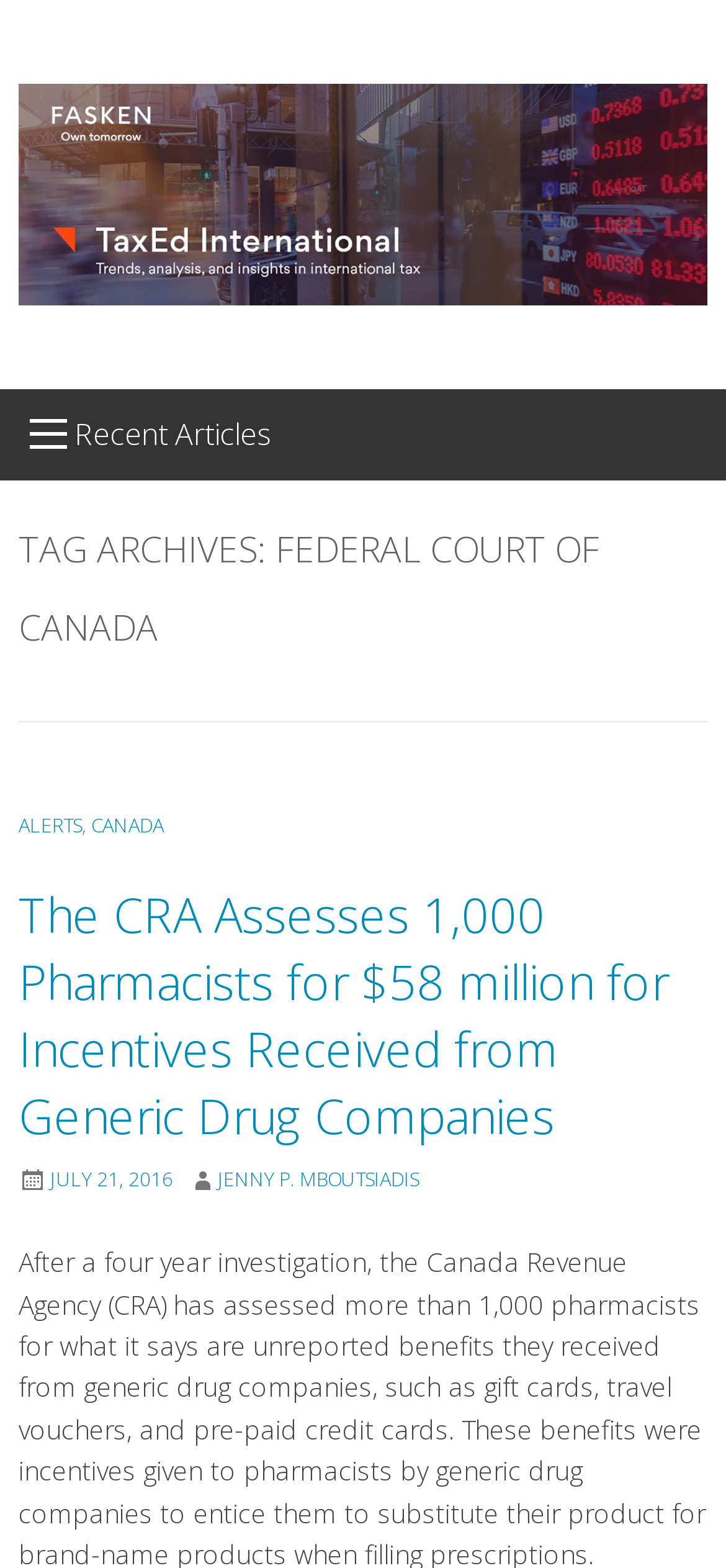Find the UI element described as: "Canada" and predict its bounding box coordinates. Ensure the coordinates are four float numbers between 0 and 1, [left, top, right, bottom].

[0.126, 0.518, 0.226, 0.535]